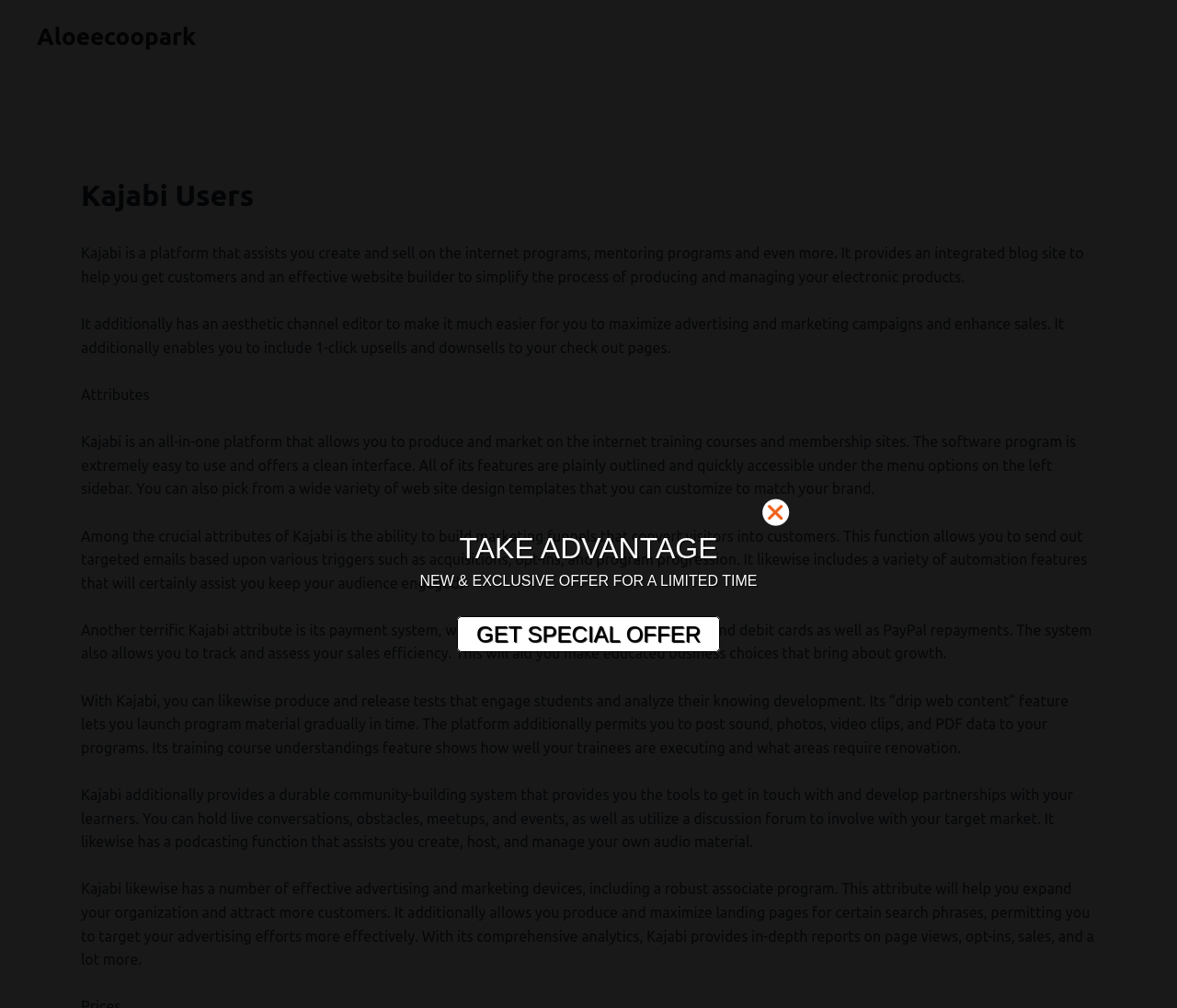Create a detailed summary of all the visual and textual information on the webpage.

This webpage is about Kajabi Users, a platform that assists in creating and selling online programs, mentoring programs, and more. At the top, there is a header with the title "Kajabi Users" and a link to "Aloeecoopark" on the left side. Below the header, there is a brief introduction to Kajabi, describing its features and capabilities.

The main content of the page is divided into sections, each describing a specific aspect of Kajabi. The first section explains how Kajabi provides an integrated blog site and an effective website builder to simplify the process of producing and managing electronic products. The second section highlights the platform's ability to maximize advertising and marketing campaigns and enhance sales.

The following sections describe Kajabi's features in more detail, including its all-in-one platform, marketing funnels, payment system, course creation, and community-building tools. The text is organized in a clear and concise manner, with each section building upon the previous one to provide a comprehensive overview of Kajabi's capabilities.

On the right side of the page, there is a call-to-action section with a link to "GET SPECIAL OFFER" and a heading "TAKE ADVANTAGE" above it. Below the heading, there is a promotional text "NEW & EXCLUSIVE OFFER FOR A LIMITED TIME". This section appears to be encouraging visitors to take advantage of a limited-time offer related to Kajabi.